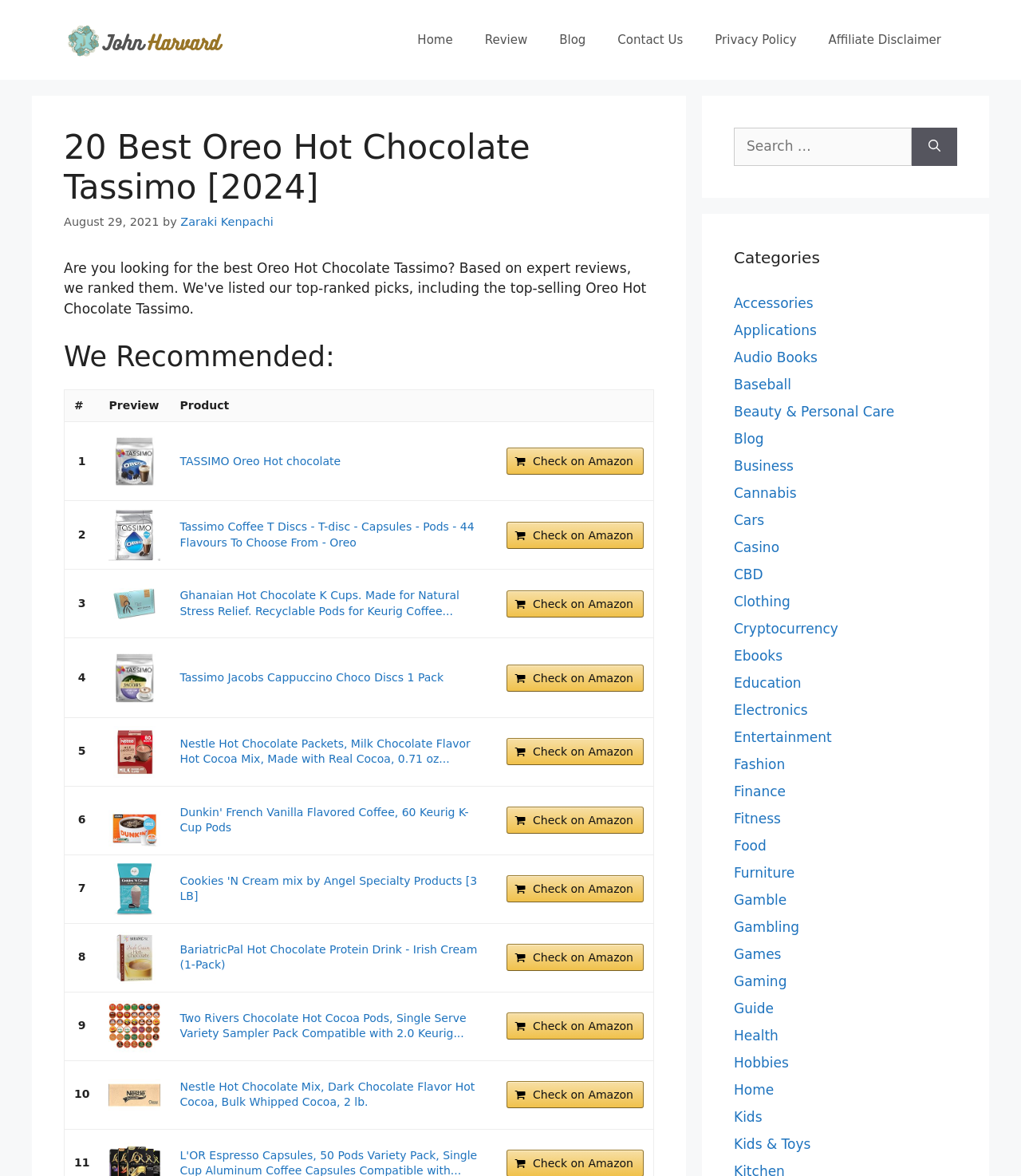Answer this question using a single word or a brief phrase:
How many products are listed on the webpage?

7